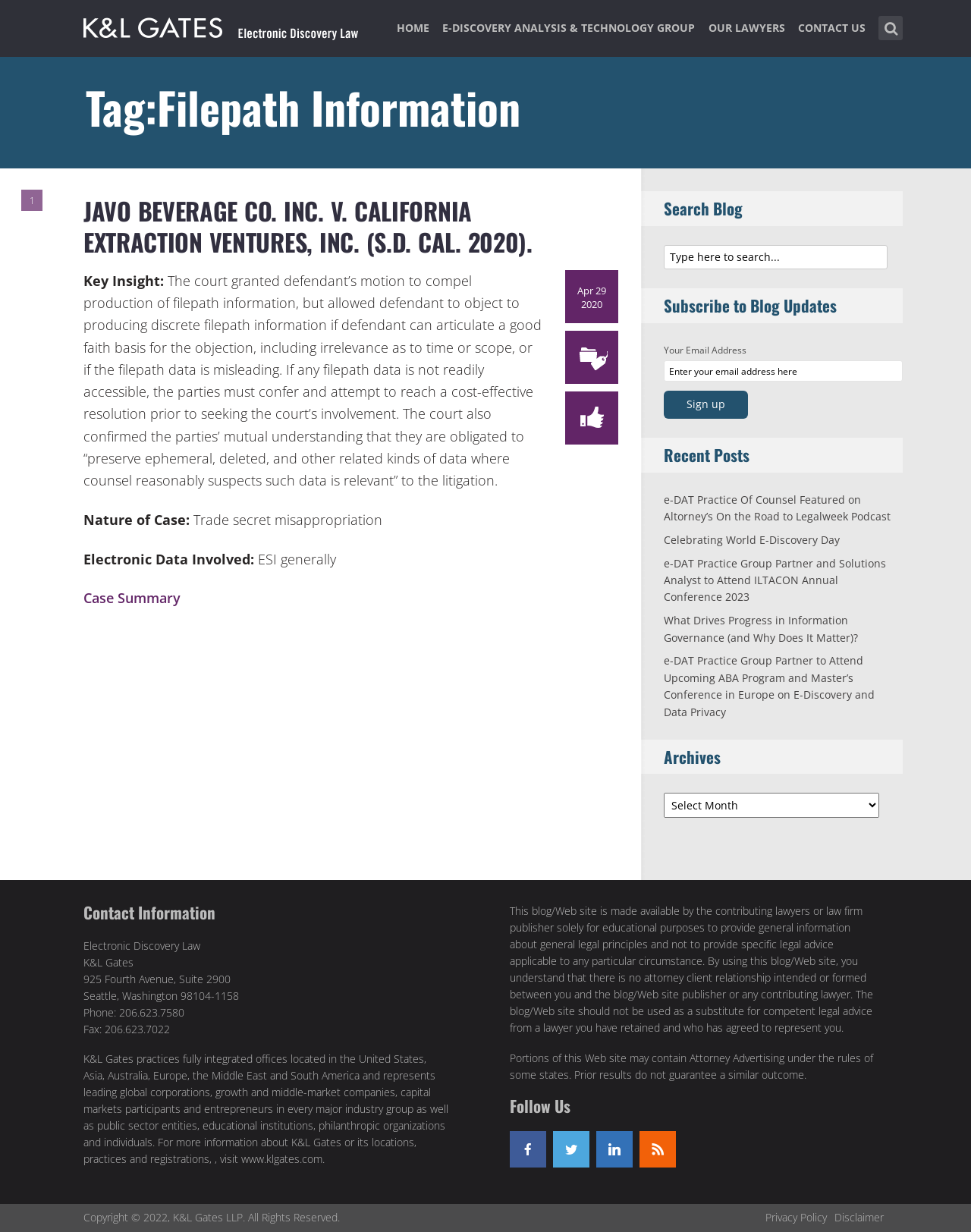What is the purpose of the blog?
Using the image, elaborate on the answer with as much detail as possible.

I found the answer by looking at the disclaimer section at the bottom of the webpage, which states that the blog is made available solely for educational purposes to provide general information about general legal principles.